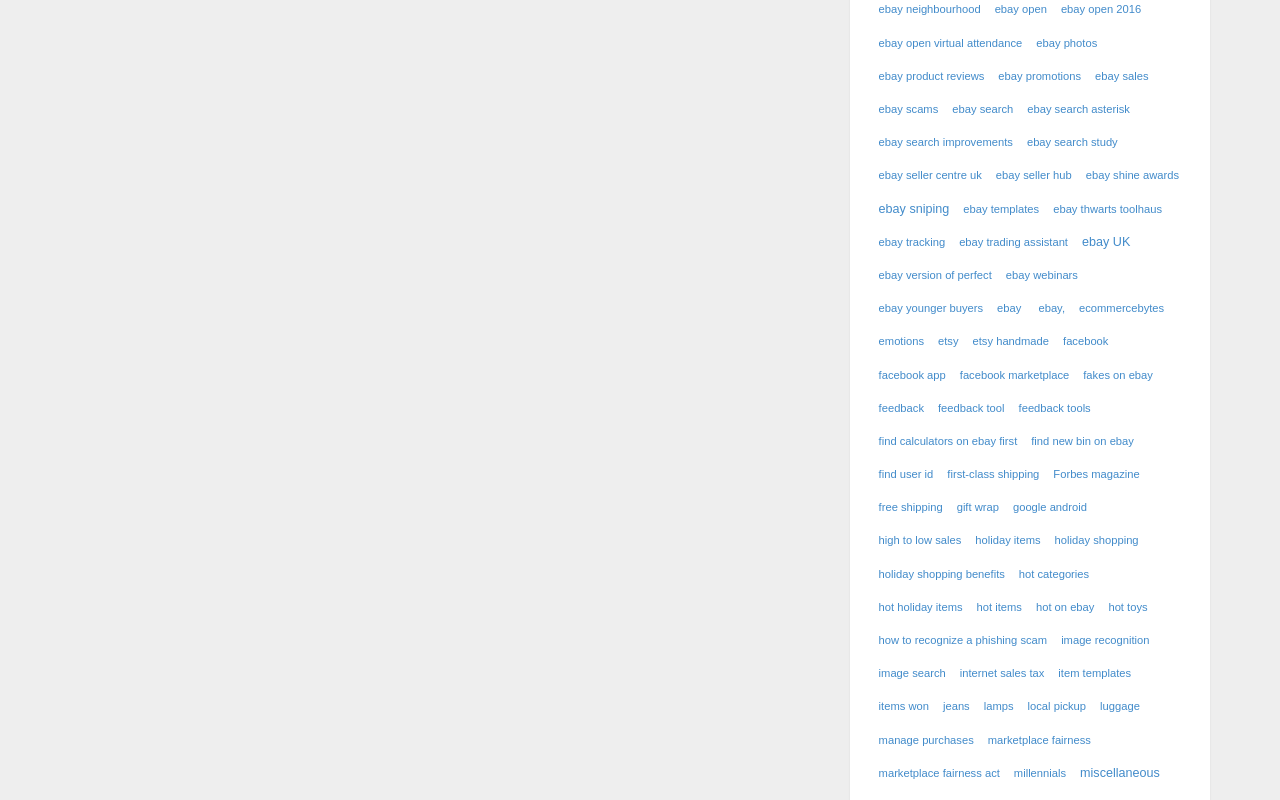Please find the bounding box coordinates of the section that needs to be clicked to achieve this instruction: "Explore ebay seller centre uk".

[0.684, 0.208, 0.769, 0.23]